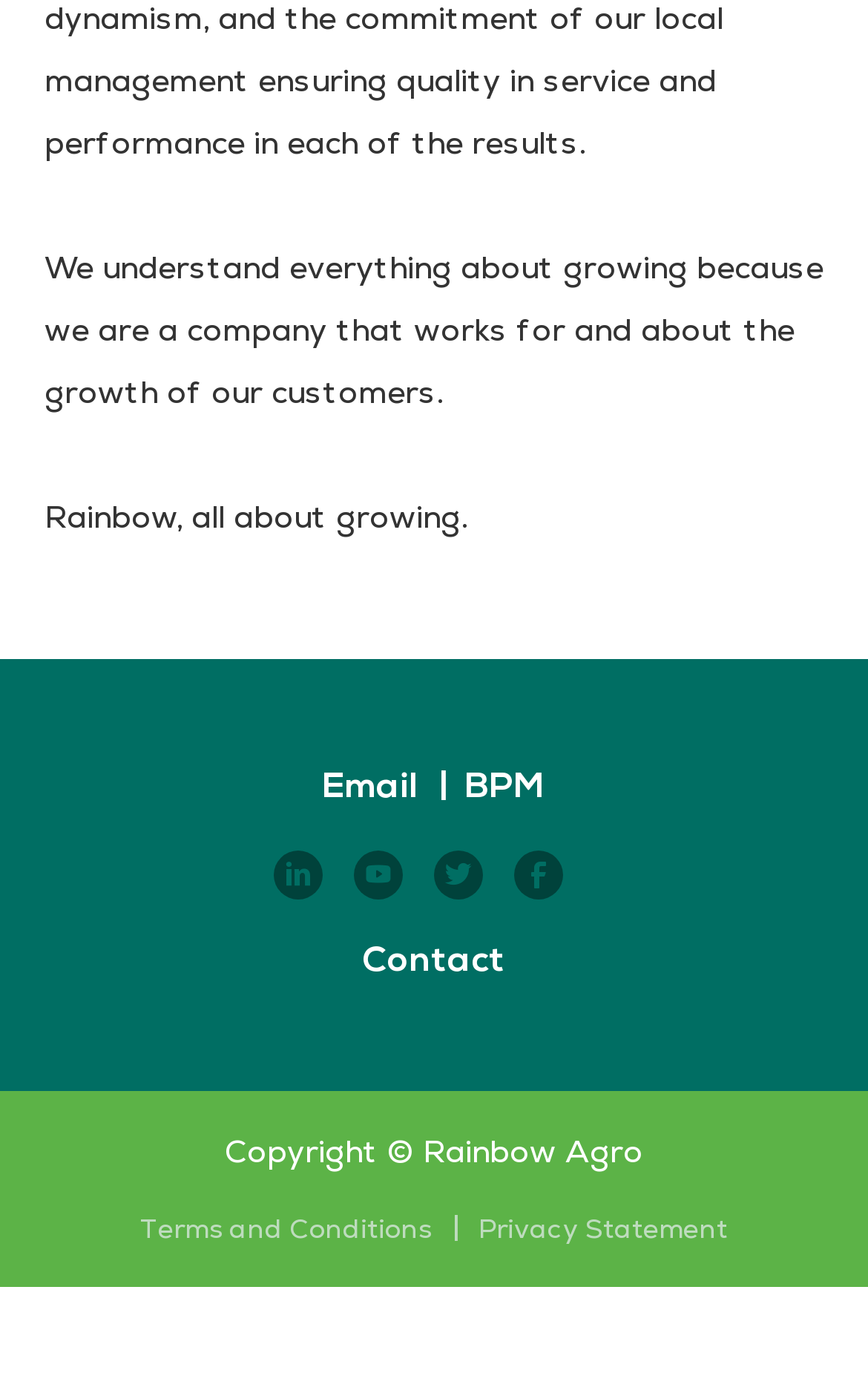Give a one-word or one-phrase response to the question: 
What is the phrase above the links in the footer section?

We understand everything about growing because we are a company that works for and about the growth of our customers.